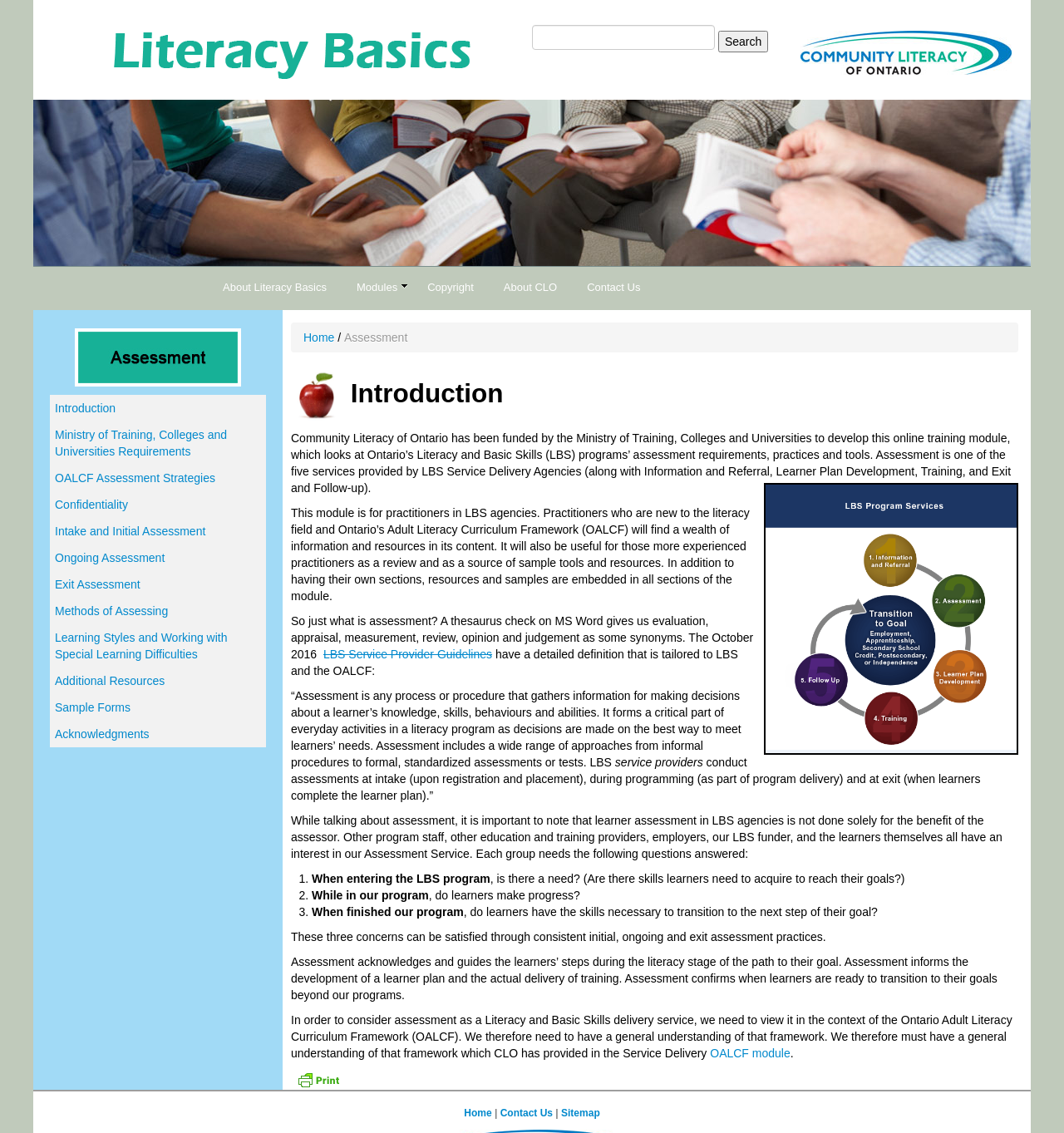Provide the bounding box coordinates, formatted as (top-left x, top-left y, bottom-right x, bottom-right y), with all values being floating point numbers between 0 and 1. Identify the bounding box of the UI element that matches the description: Additional Resources

[0.047, 0.589, 0.25, 0.613]